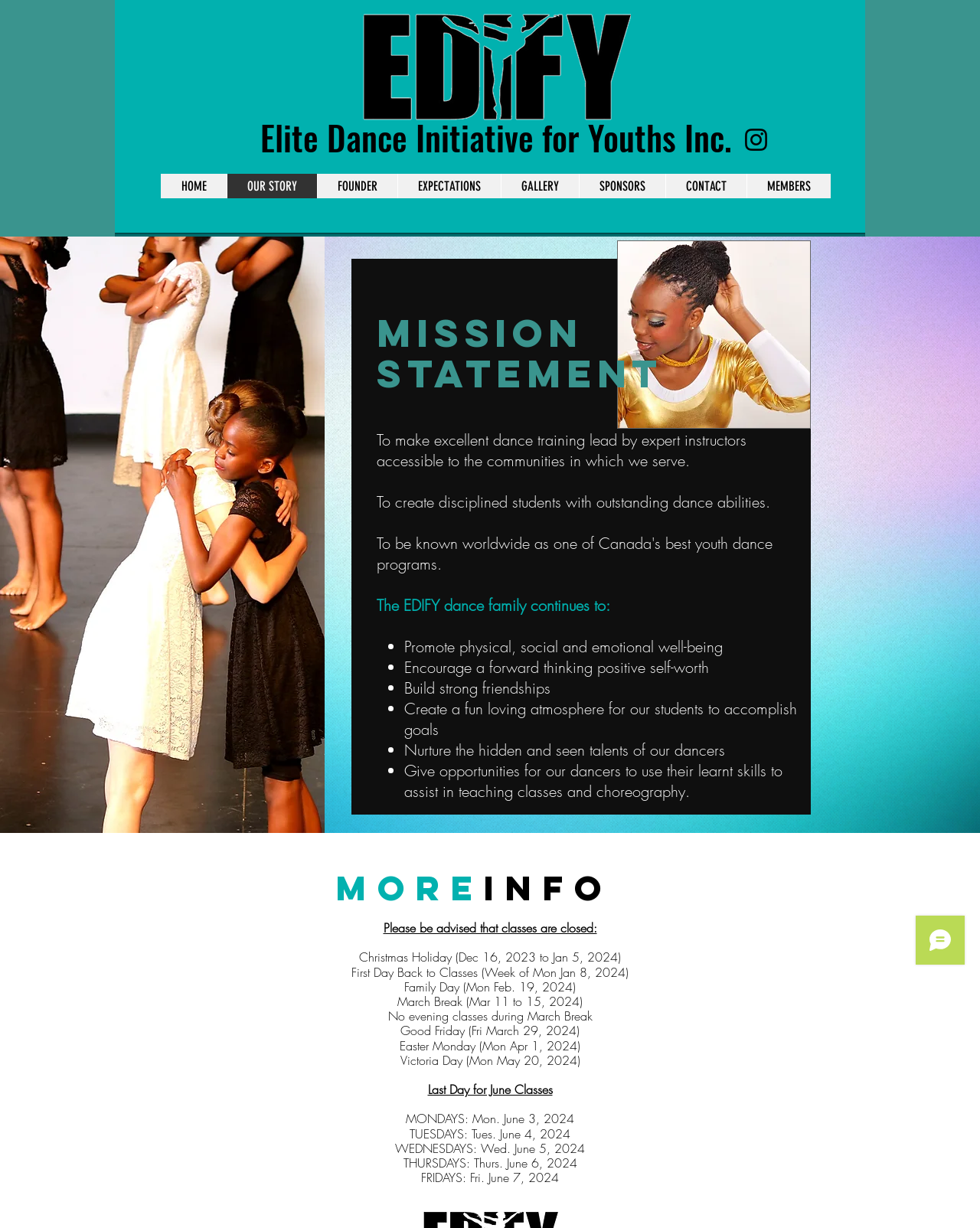Answer the question using only one word or a concise phrase: When is the last day for June classes?

Mon. June 3, 2024